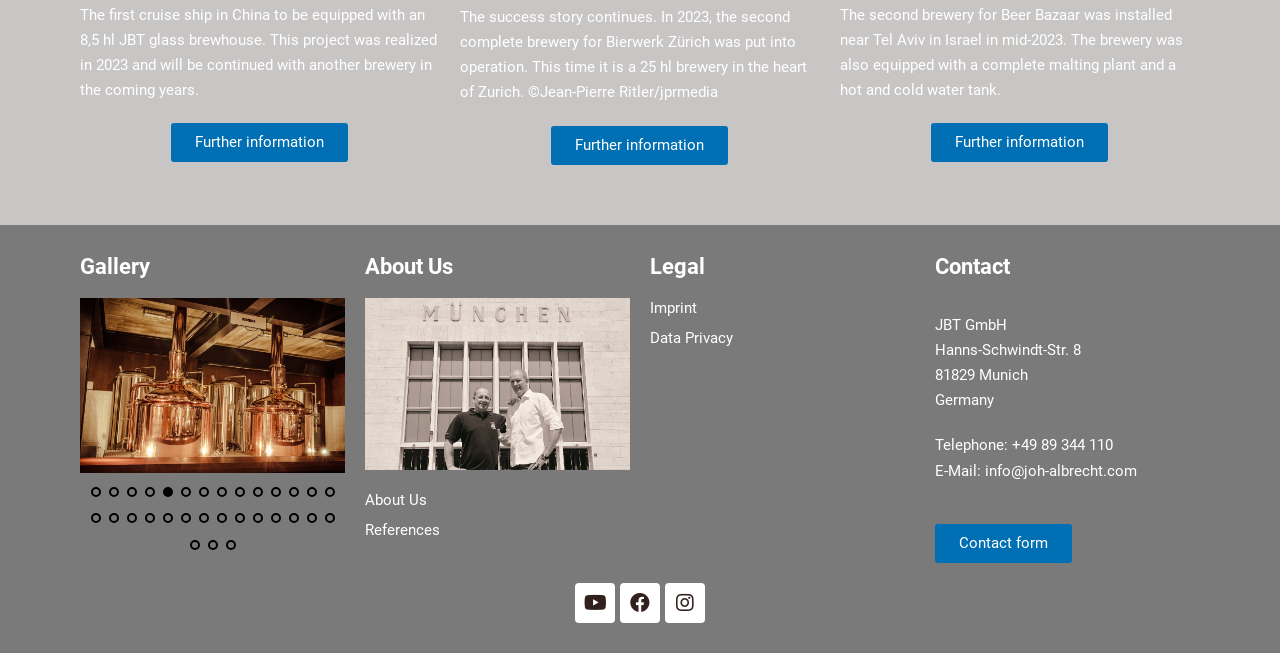Please identify the coordinates of the bounding box that should be clicked to fulfill this instruction: "Send an email to 'info@joh-albrecht.com'".

[0.77, 0.707, 0.888, 0.734]